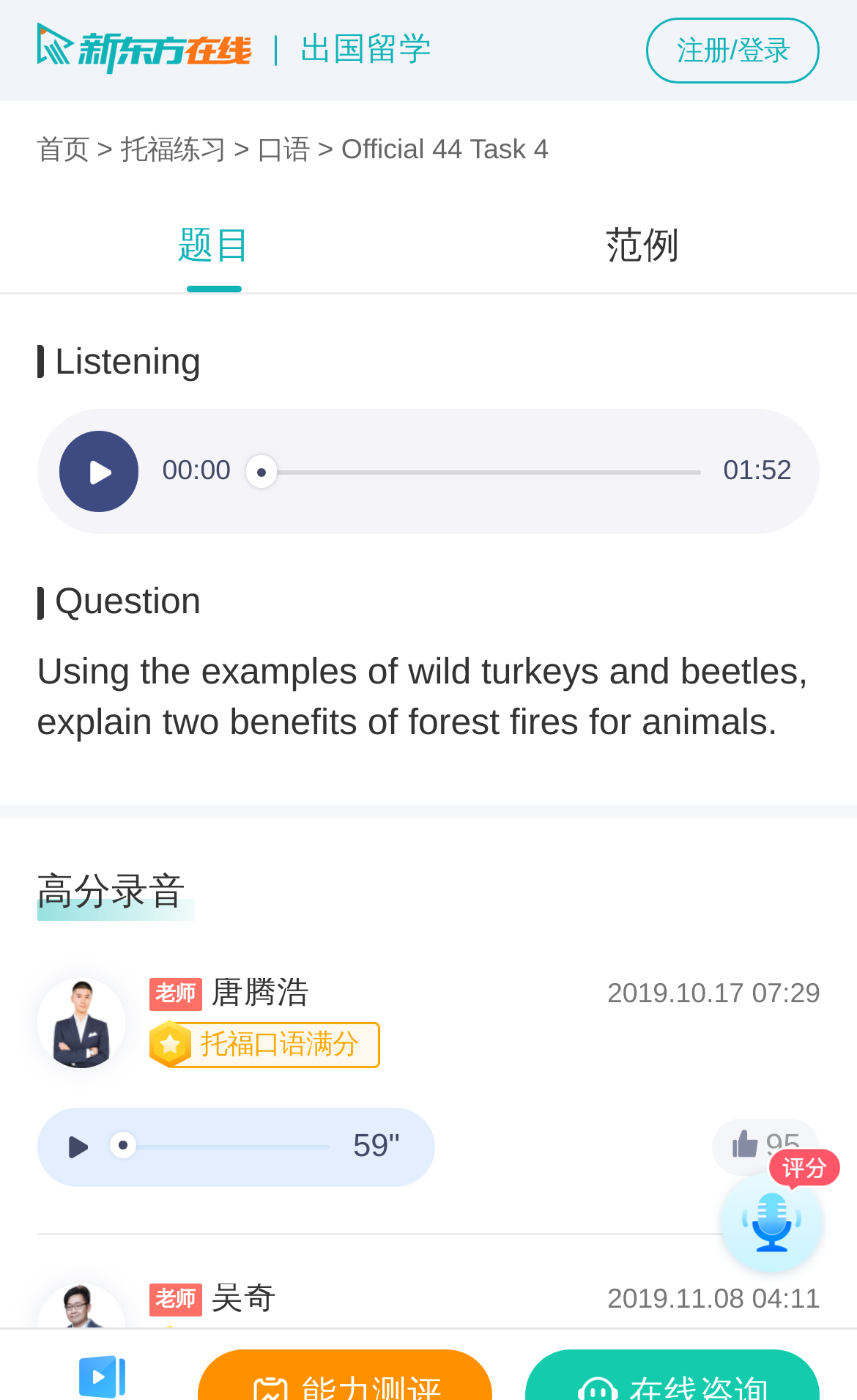Provide the bounding box coordinates, formatted as (top-left x, top-left y, bottom-right x, bottom-right y), with all values being floating point numbers between 0 and 1. Identify the bounding box of the UI element that matches the description: 口语

[0.3, 0.096, 0.362, 0.118]